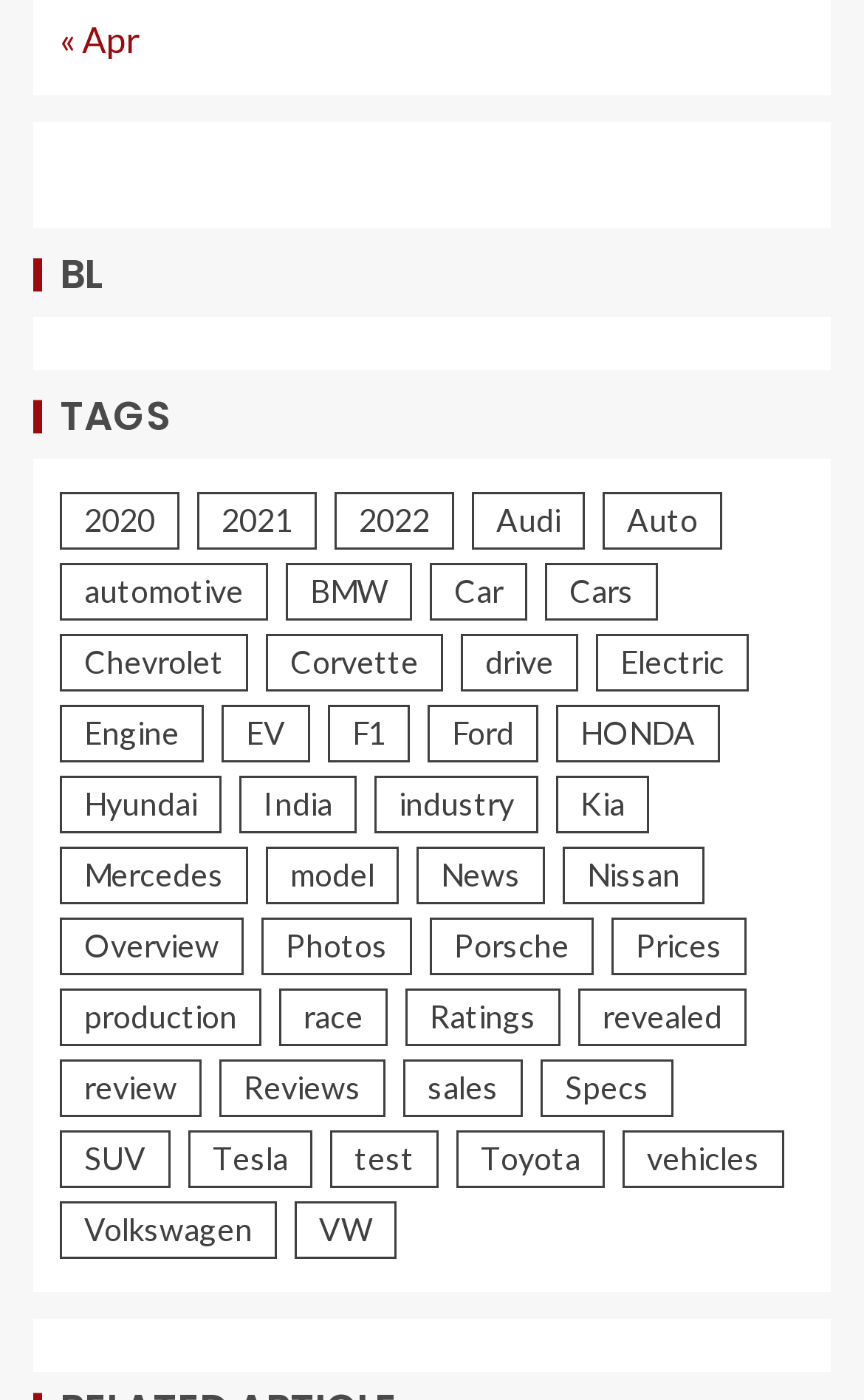Could you please study the image and provide a detailed answer to the question:
What is the most popular car brand?

I looked at the number of items associated with each car brand and found that 'Car' has the most items, which is 610.